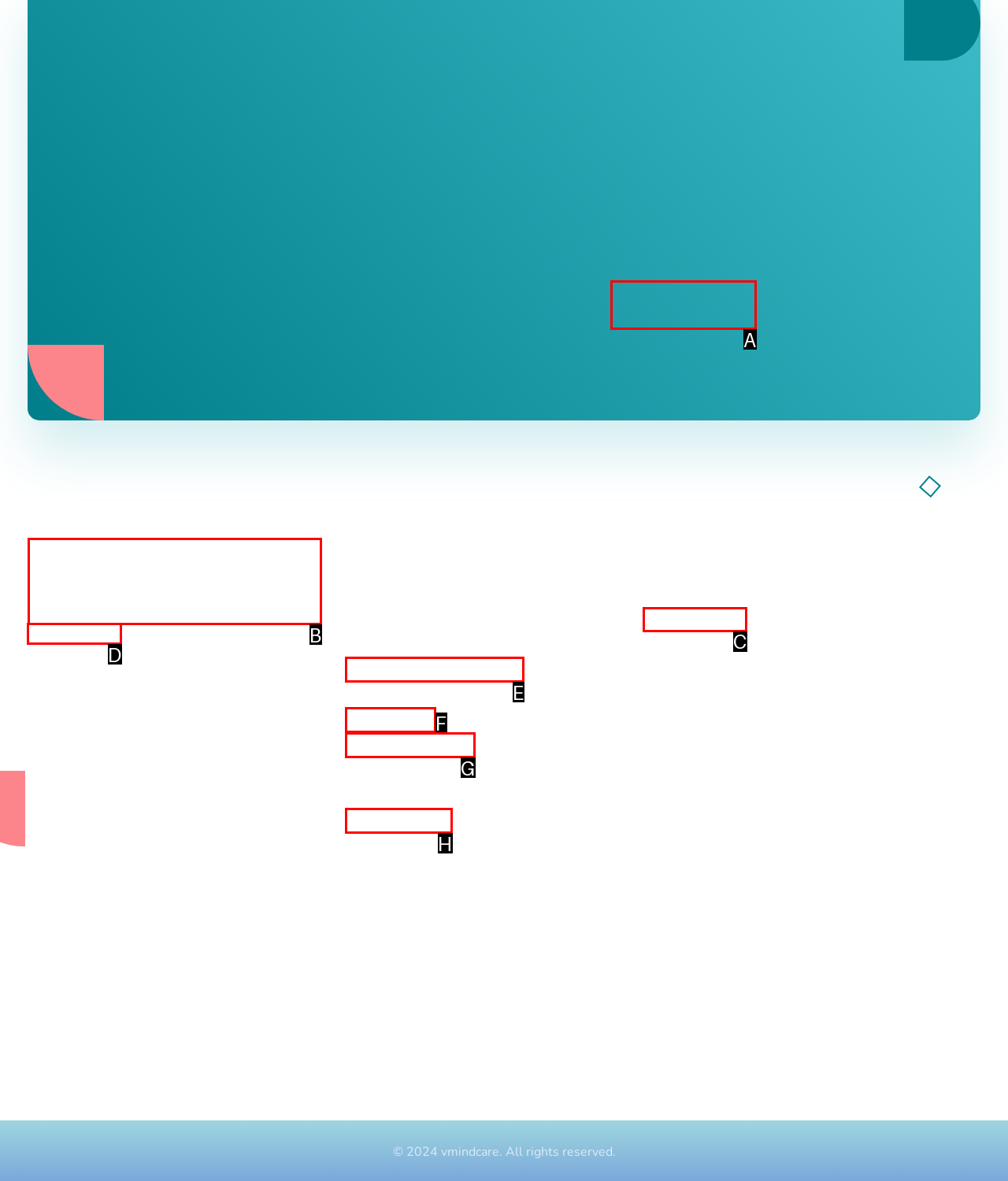Pick the HTML element that should be clicked to execute the task: Contact vmindcare via phone
Respond with the letter corresponding to the correct choice.

C